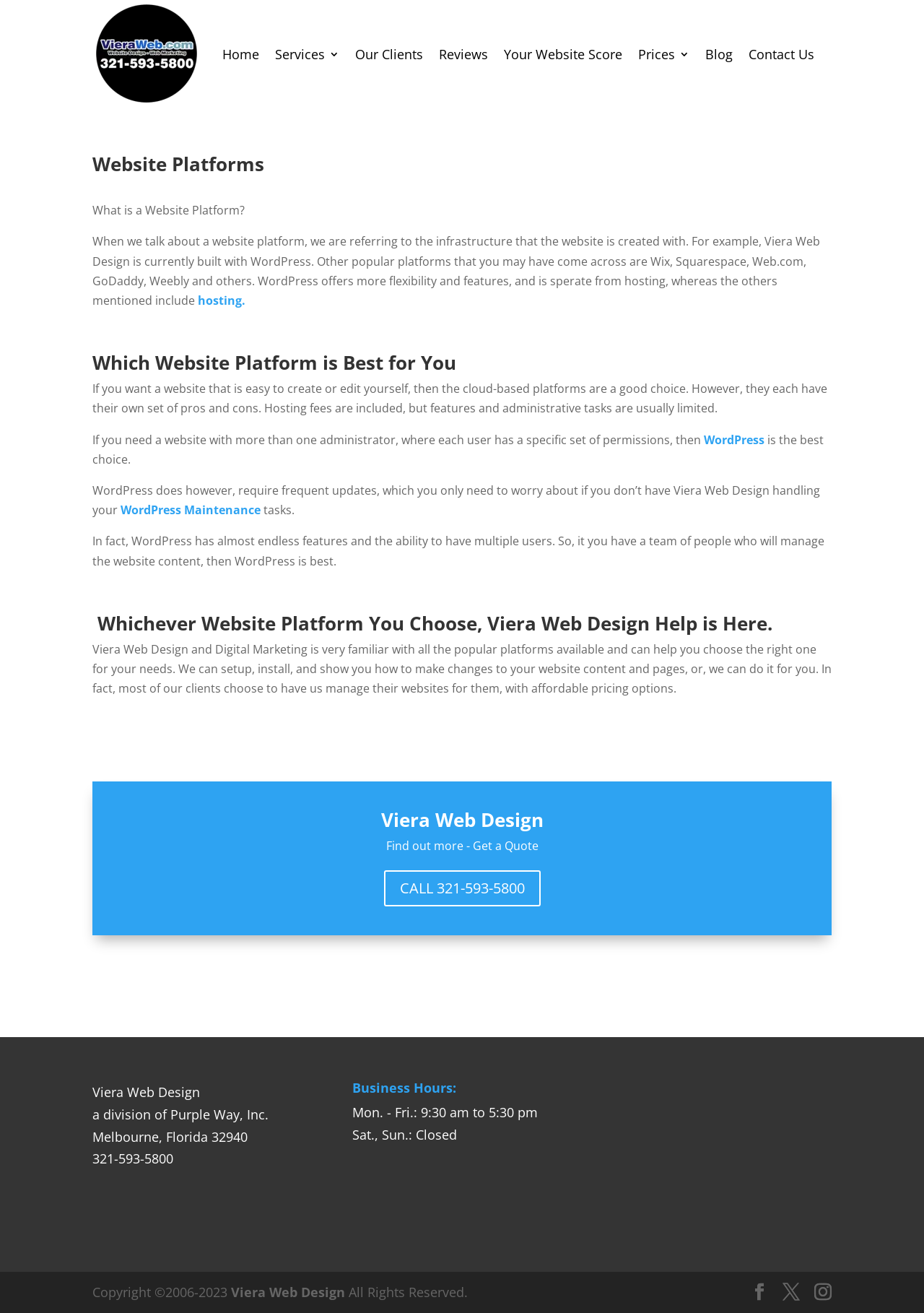Identify the bounding box coordinates of the section that should be clicked to achieve the task described: "Call the phone number".

[0.415, 0.663, 0.585, 0.69]